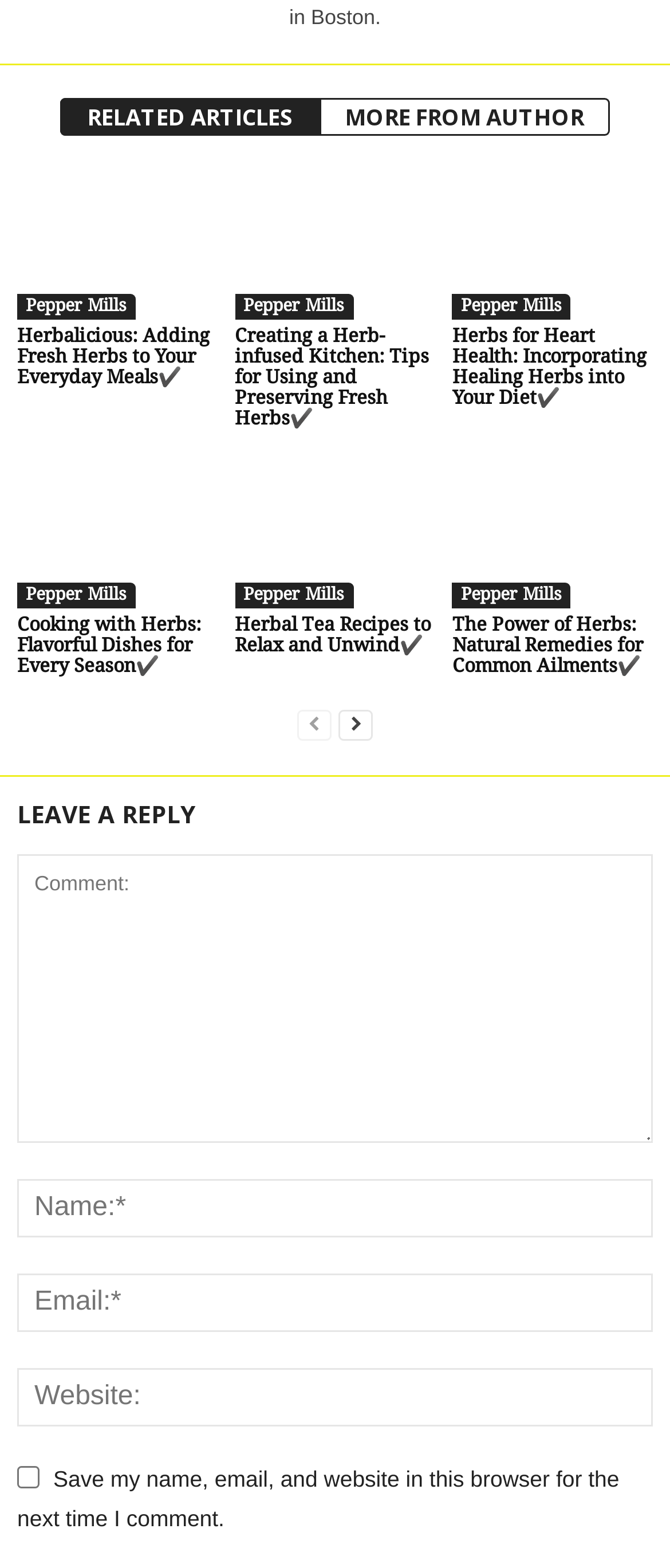Find the bounding box coordinates of the area that needs to be clicked in order to achieve the following instruction: "Enter a comment in the 'Comment:' field". The coordinates should be specified as four float numbers between 0 and 1, i.e., [left, top, right, bottom].

[0.026, 0.545, 0.974, 0.729]